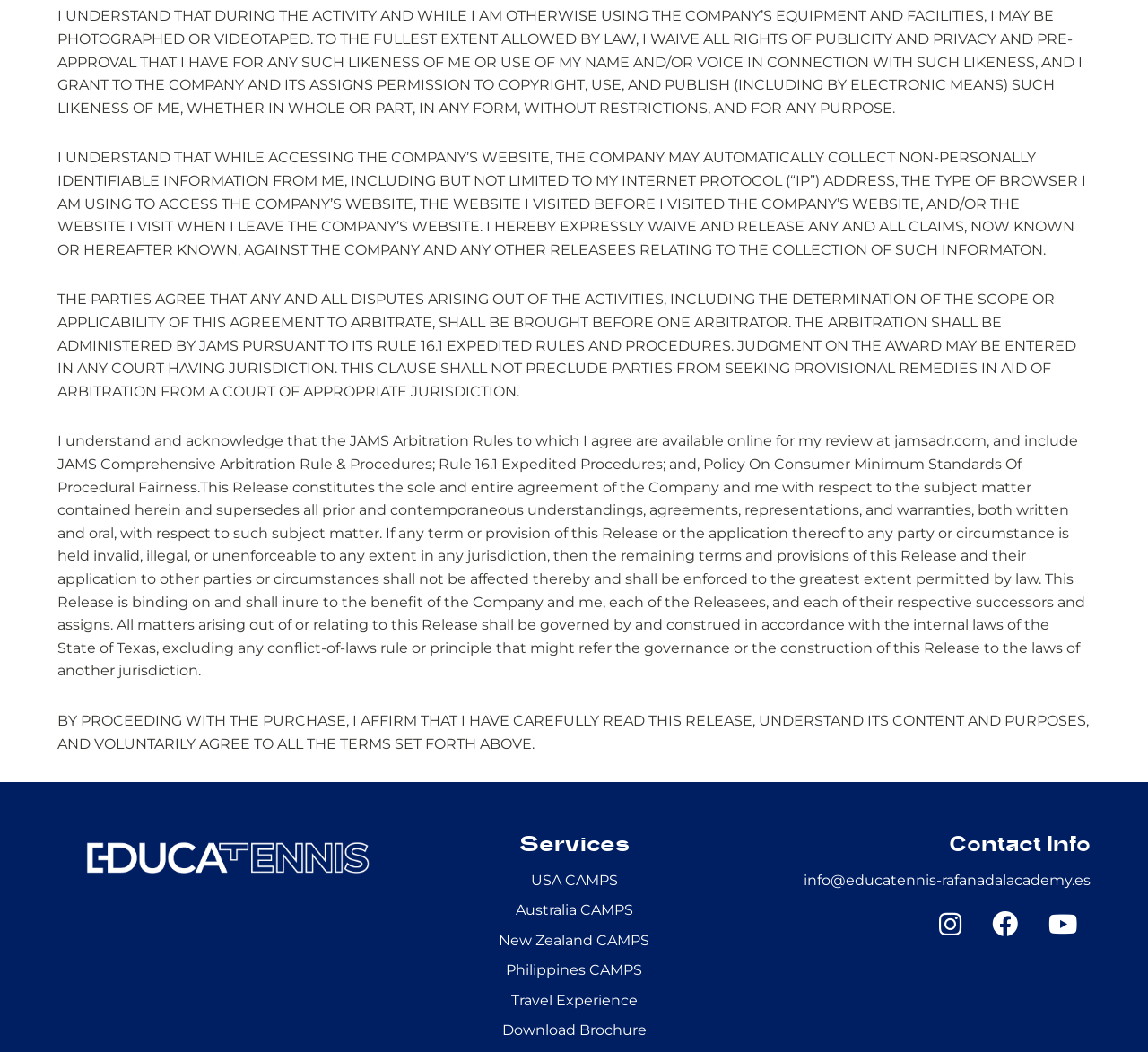What type of experience is mentioned on the page?
Please provide a comprehensive answer based on the information in the image.

The webpage mentions a 'Travel Experience' link, which suggests that the company offers travel-related experiences, possibly in conjunction with the camps listed on the page.